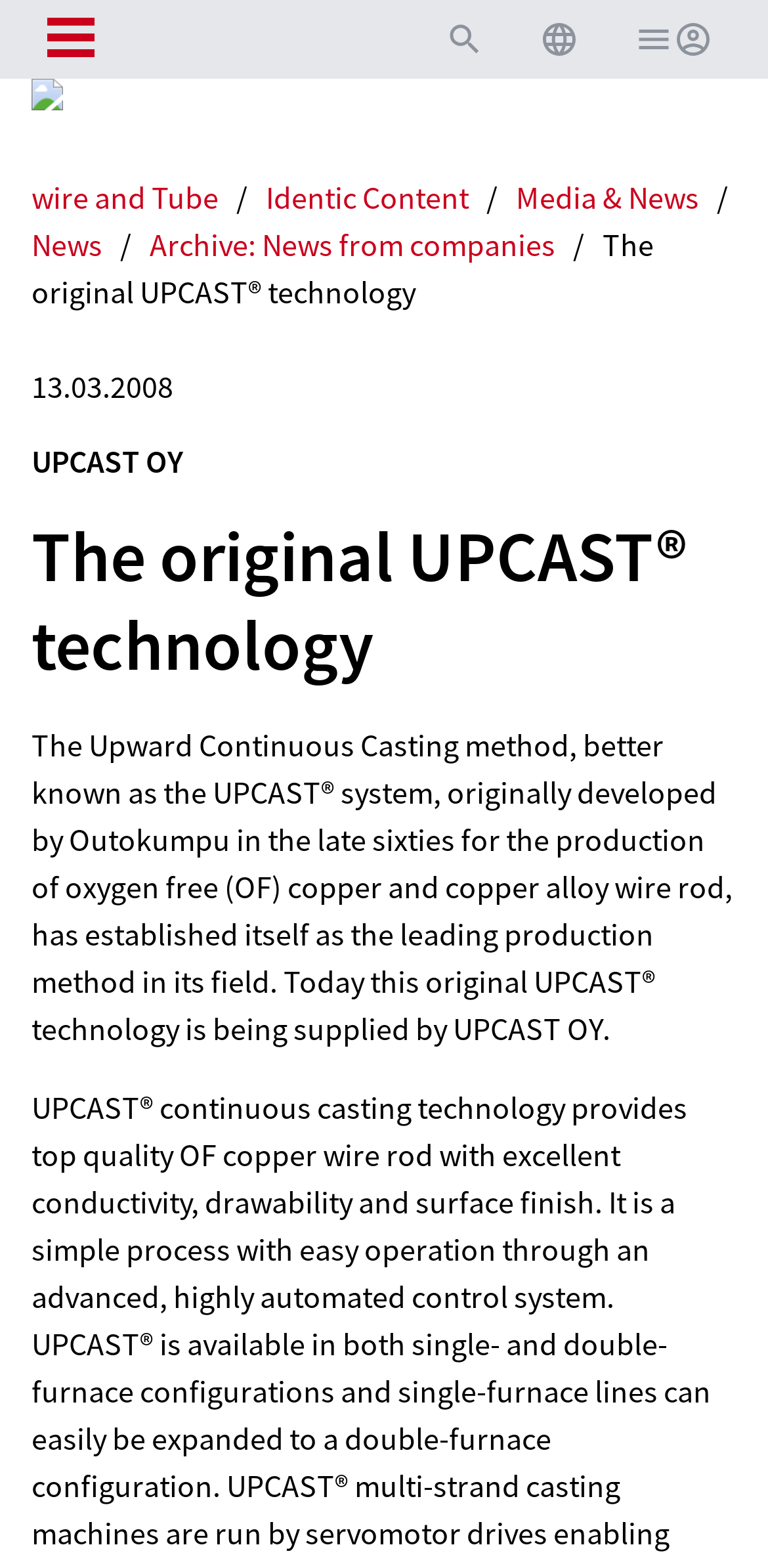Provide a short answer to the following question with just one word or phrase: What is the original UPCAST technology used for?

production of oxygen free copper